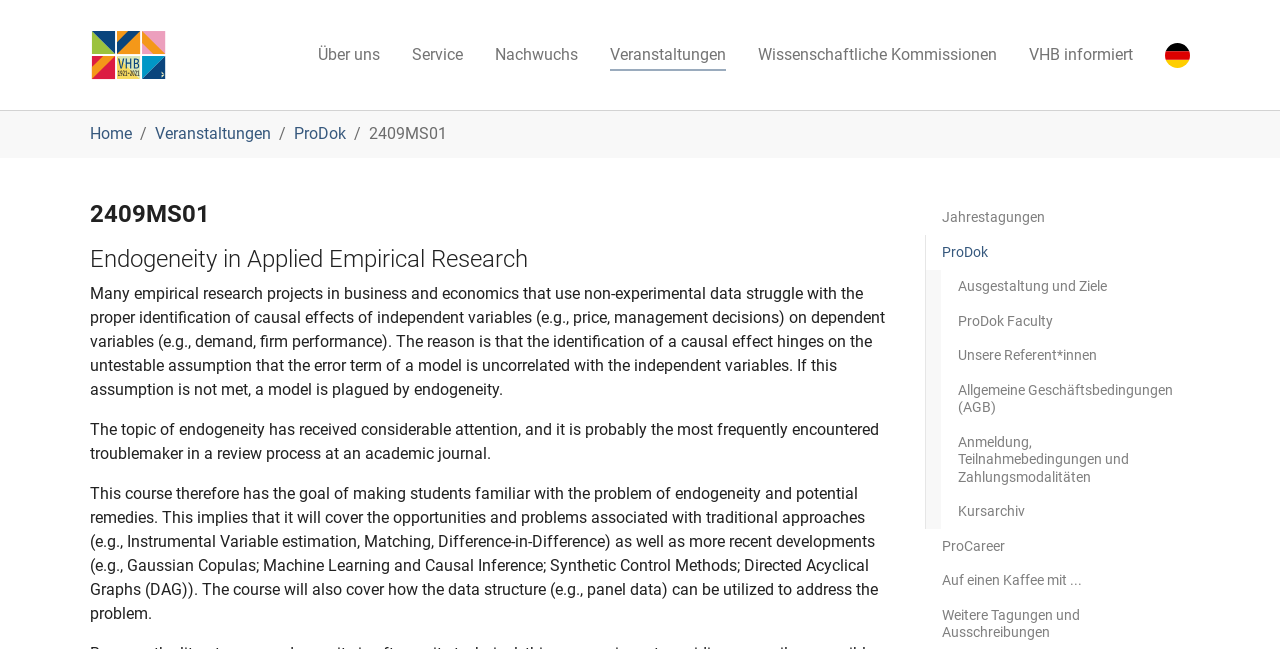Please identify the bounding box coordinates of the element that needs to be clicked to perform the following instruction: "View Jahrestagungen".

[0.723, 0.308, 0.93, 0.363]